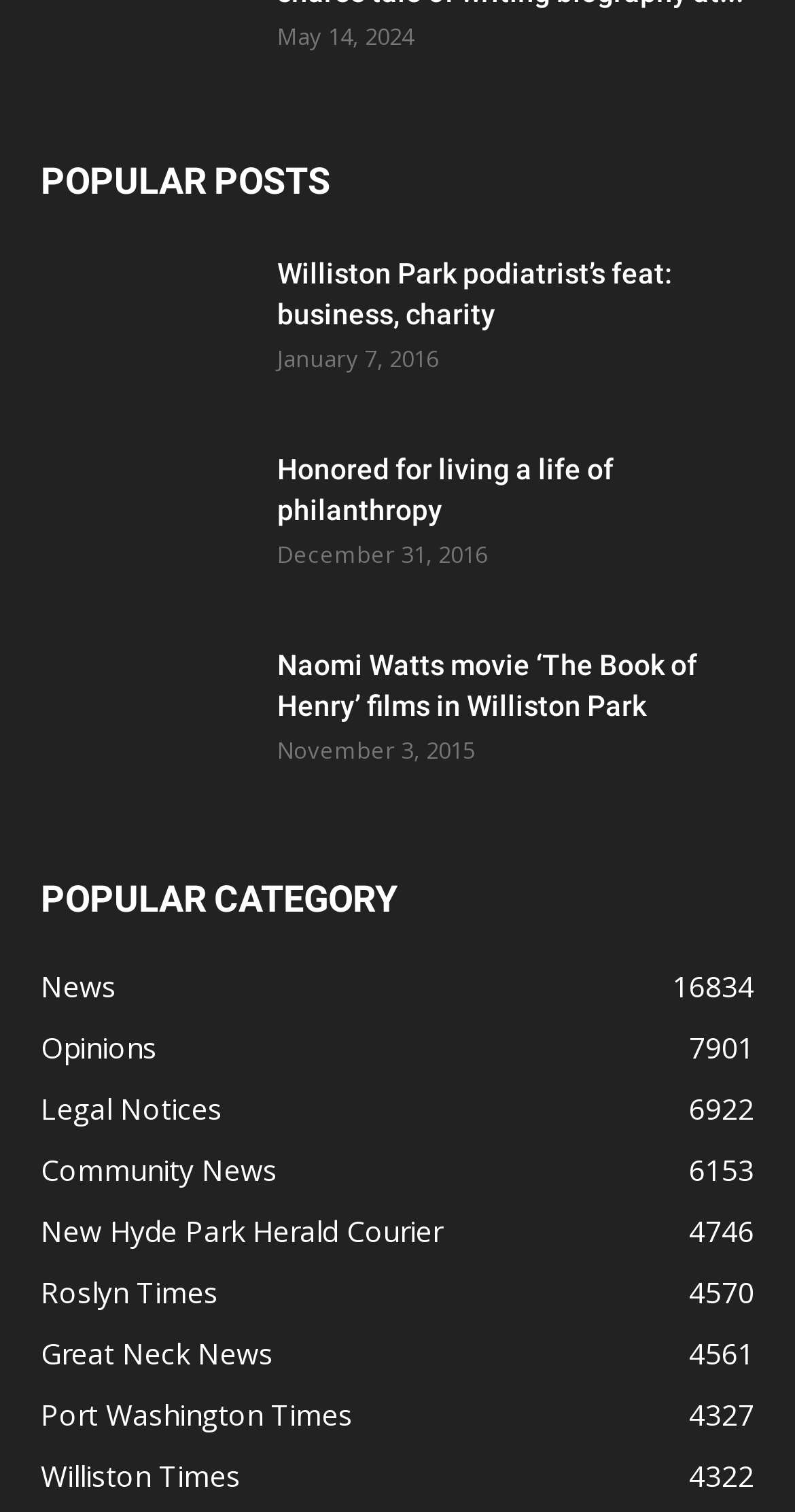Determine the bounding box coordinates of the clickable element necessary to fulfill the instruction: "Check post from 'December 31, 2016'". Provide the coordinates as four float numbers within the 0 to 1 range, i.e., [left, top, right, bottom].

[0.349, 0.356, 0.613, 0.376]